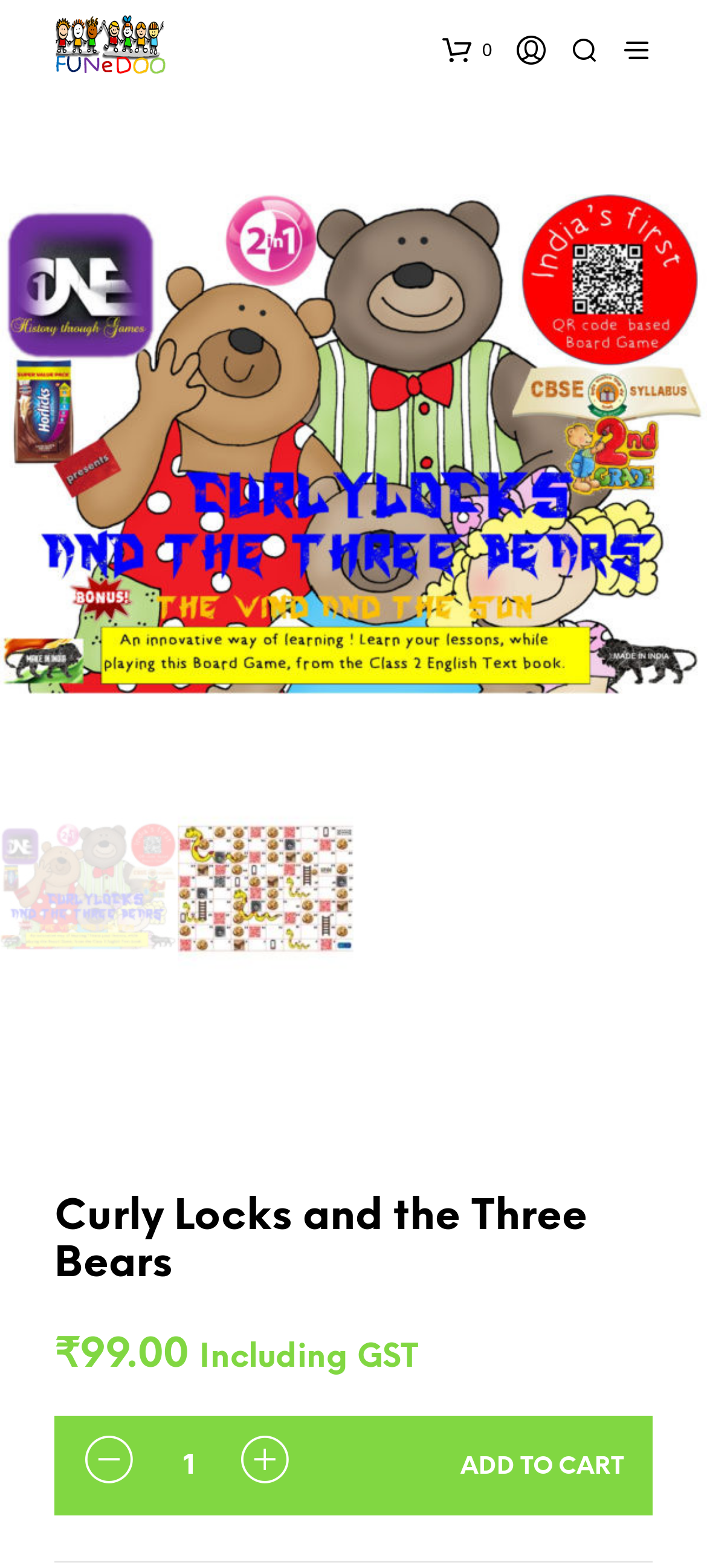How many images are on the webpage?
Refer to the image and provide a concise answer in one word or phrase.

4